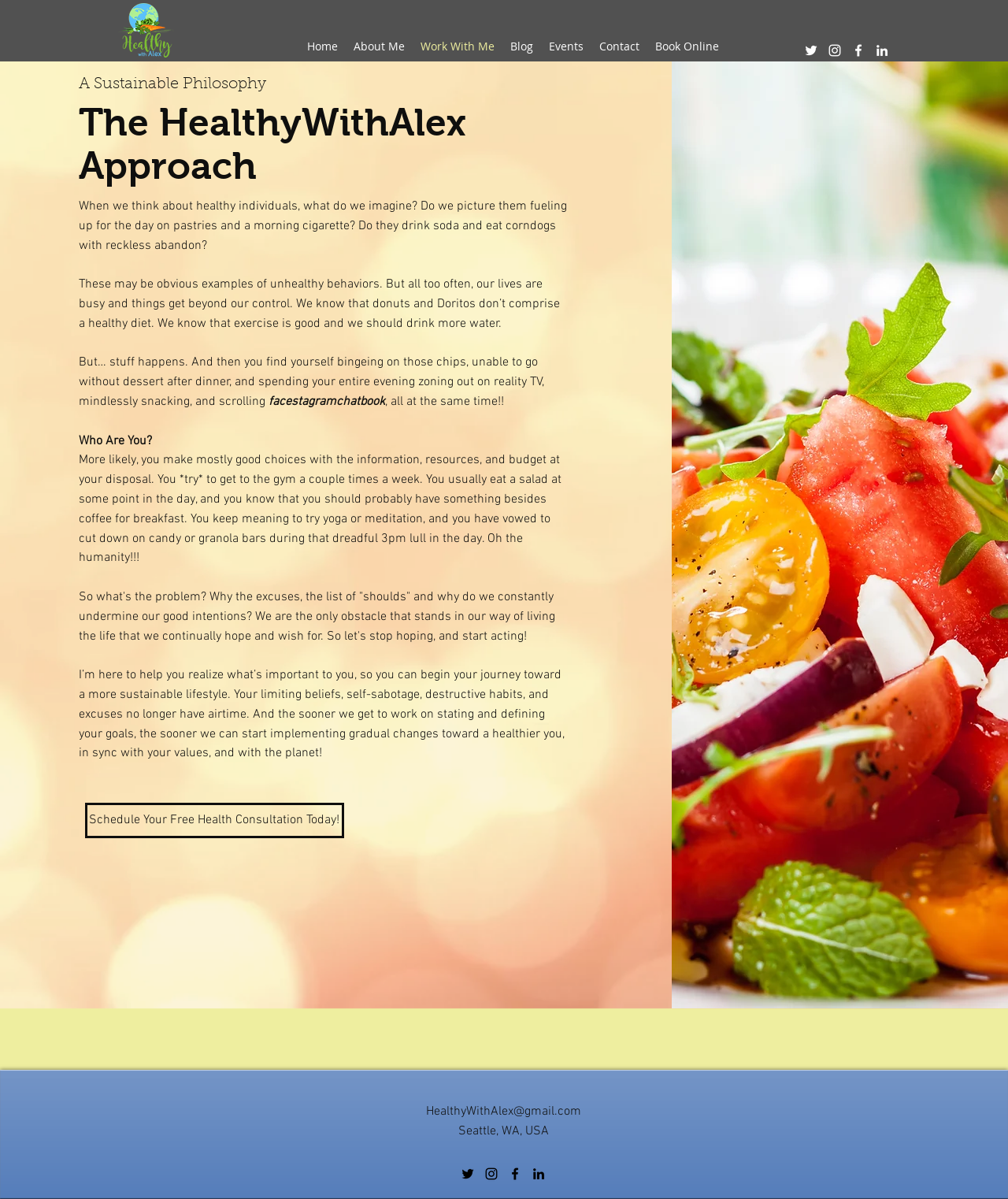What is the call to action?
Look at the screenshot and provide an in-depth answer.

The call to action is a link in the main content section that encourages visitors to schedule a free health consultation with the author. This is a prominent part of the webpage, indicating that it is an important step for visitors to take.